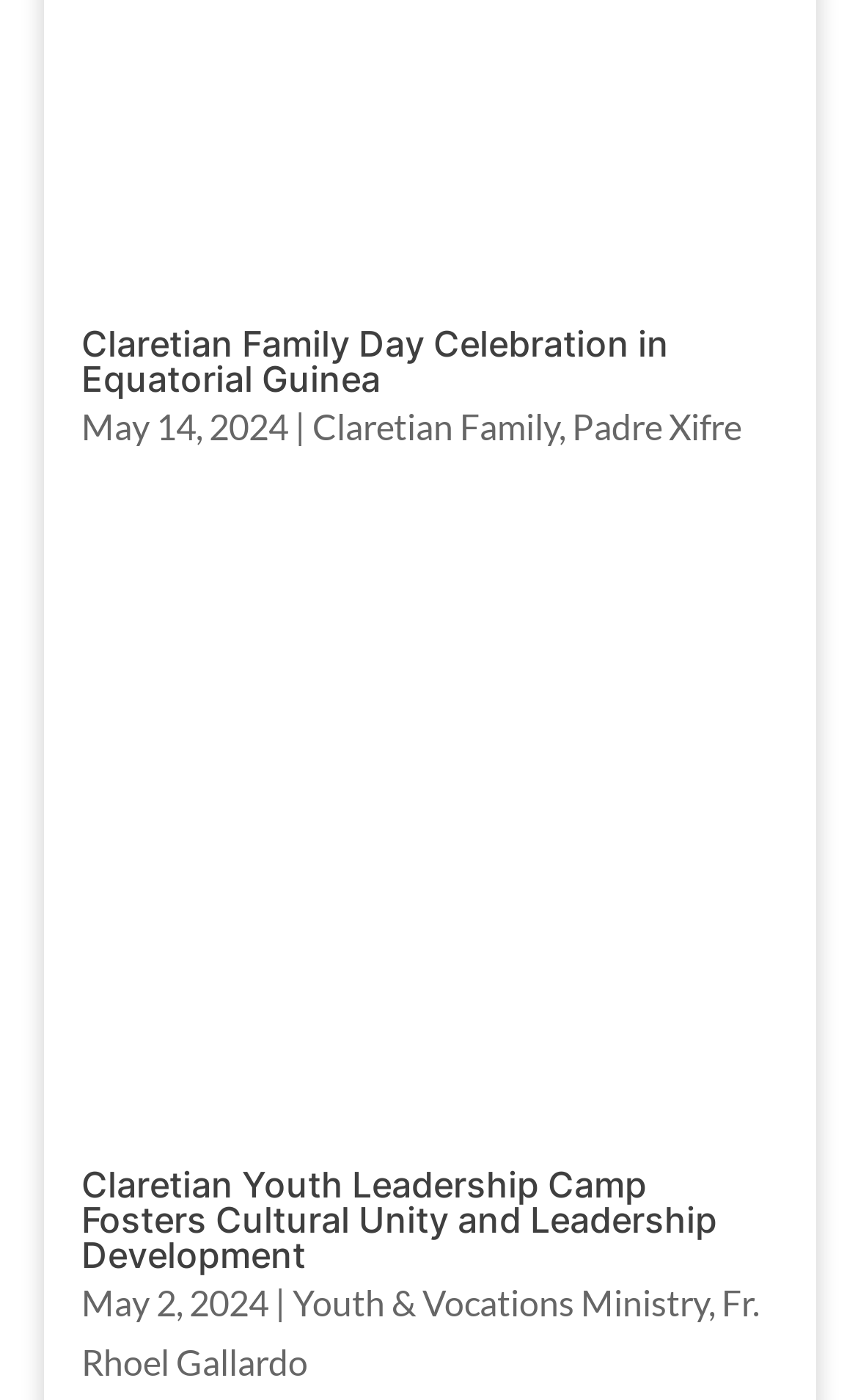What is the date of Claretian Family Day Celebration? Analyze the screenshot and reply with just one word or a short phrase.

May 14, 2024